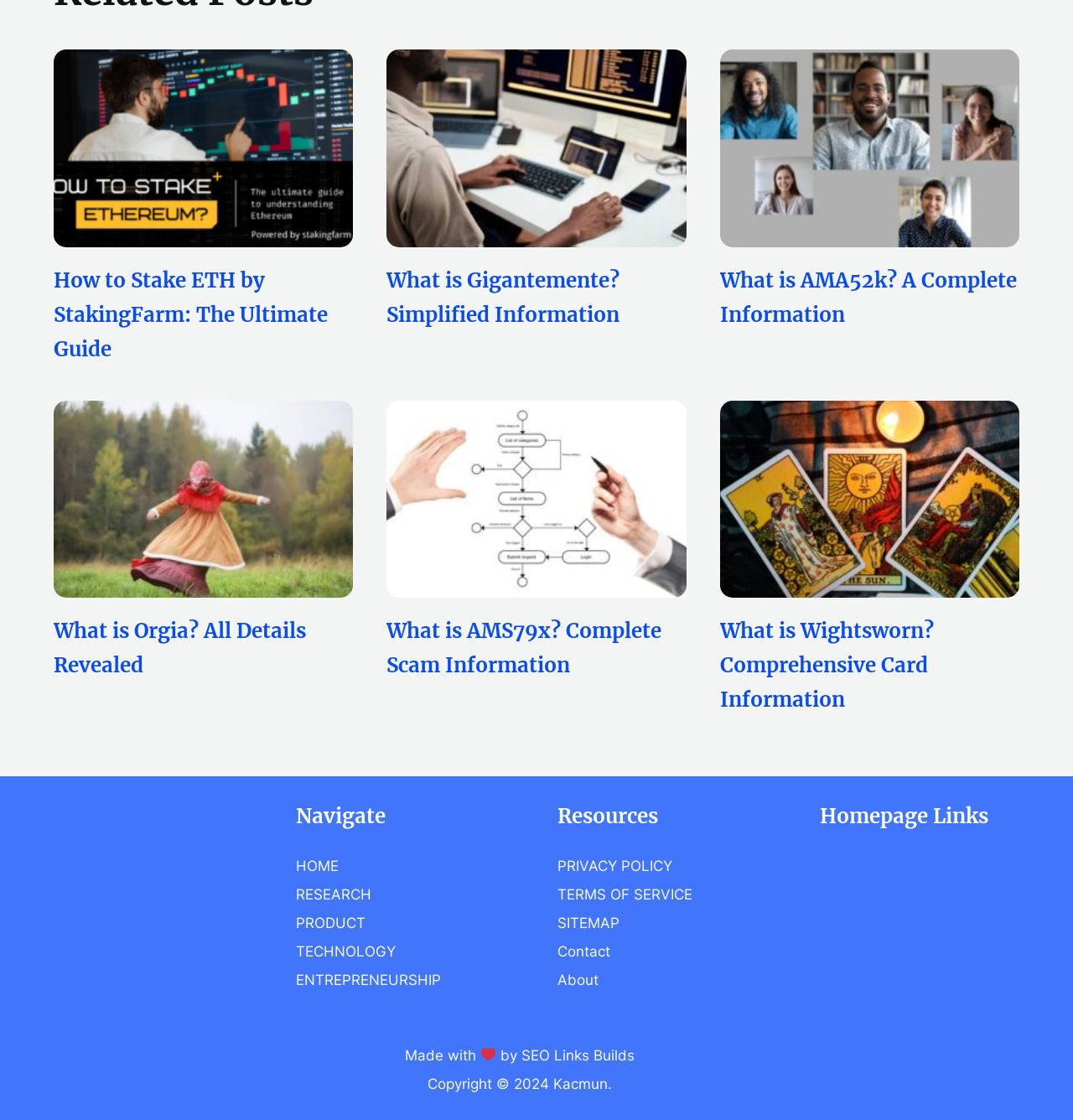What is the purpose of the footer section?
From the screenshot, provide a brief answer in one word or phrase.

Provide resources and links